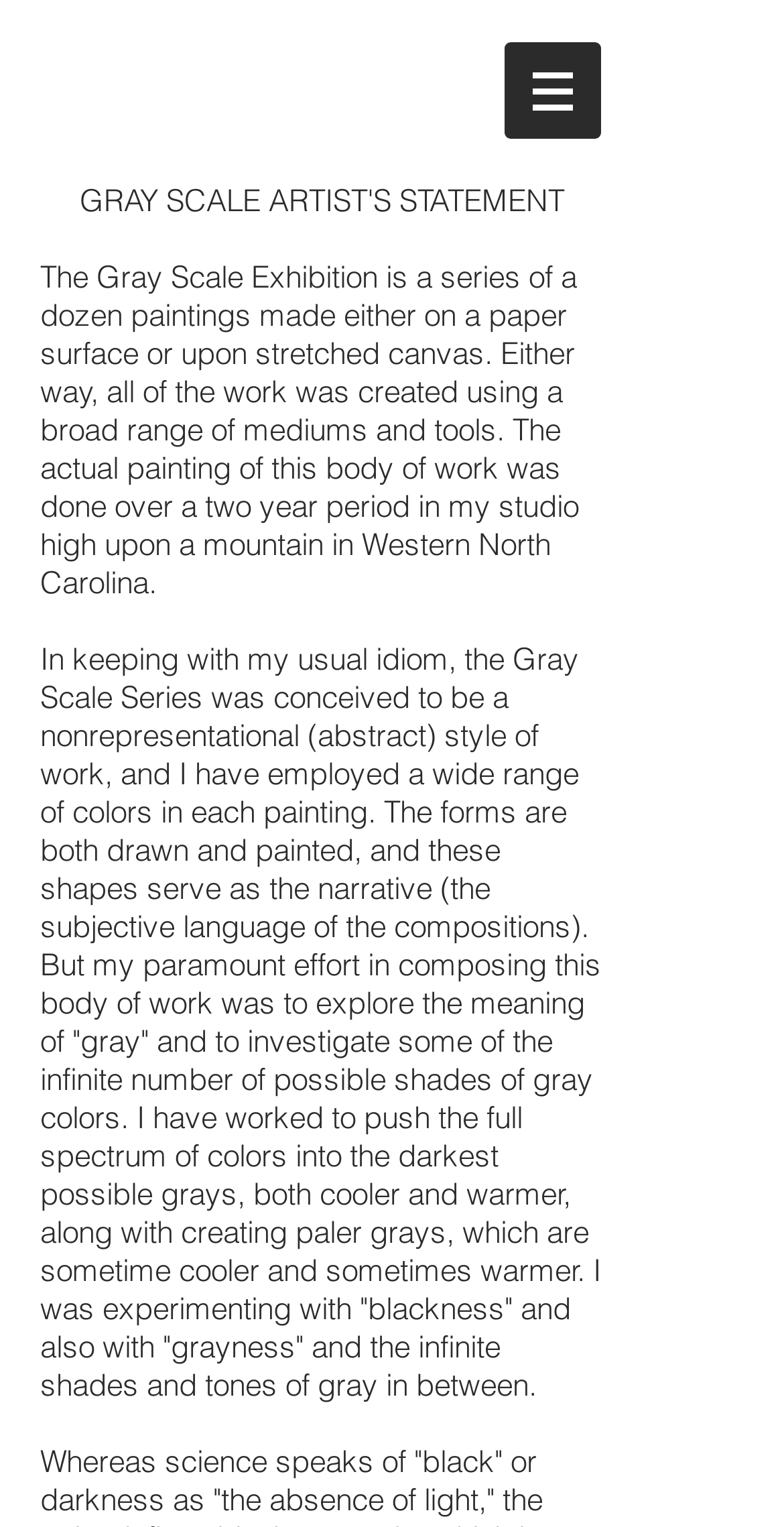Where is the artist's studio located?
Deliver a detailed and extensive answer to the question.

According to the text, the artist created the Gray Scale Series in their studio high upon a mountain in Western North Carolina.